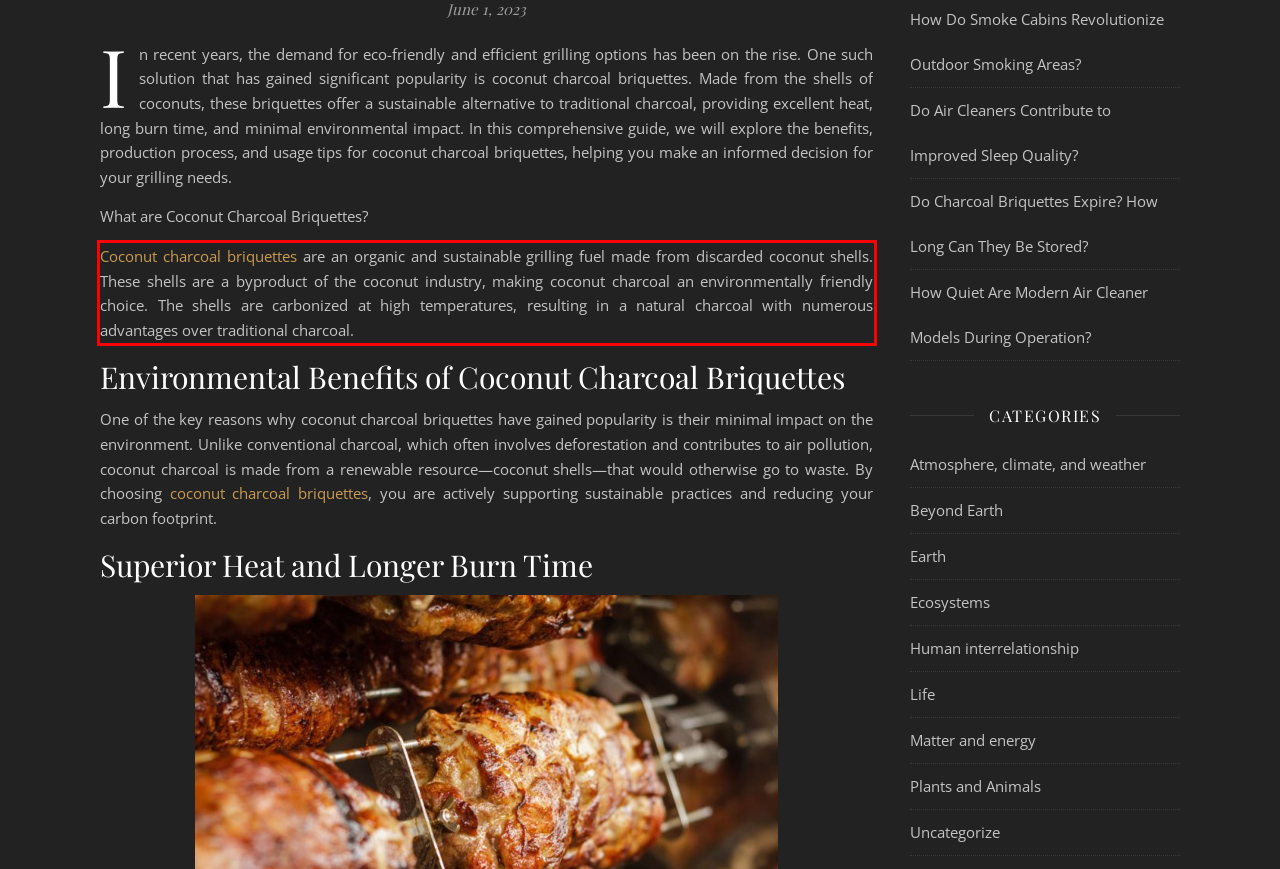Within the screenshot of the webpage, locate the red bounding box and use OCR to identify and provide the text content inside it.

Coconut charcoal briquettes are an organic and sustainable grilling fuel made from discarded coconut shells. These shells are a byproduct of the coconut industry, making coconut charcoal an environmentally friendly choice. The shells are carbonized at high temperatures, resulting in a natural charcoal with numerous advantages over traditional charcoal.